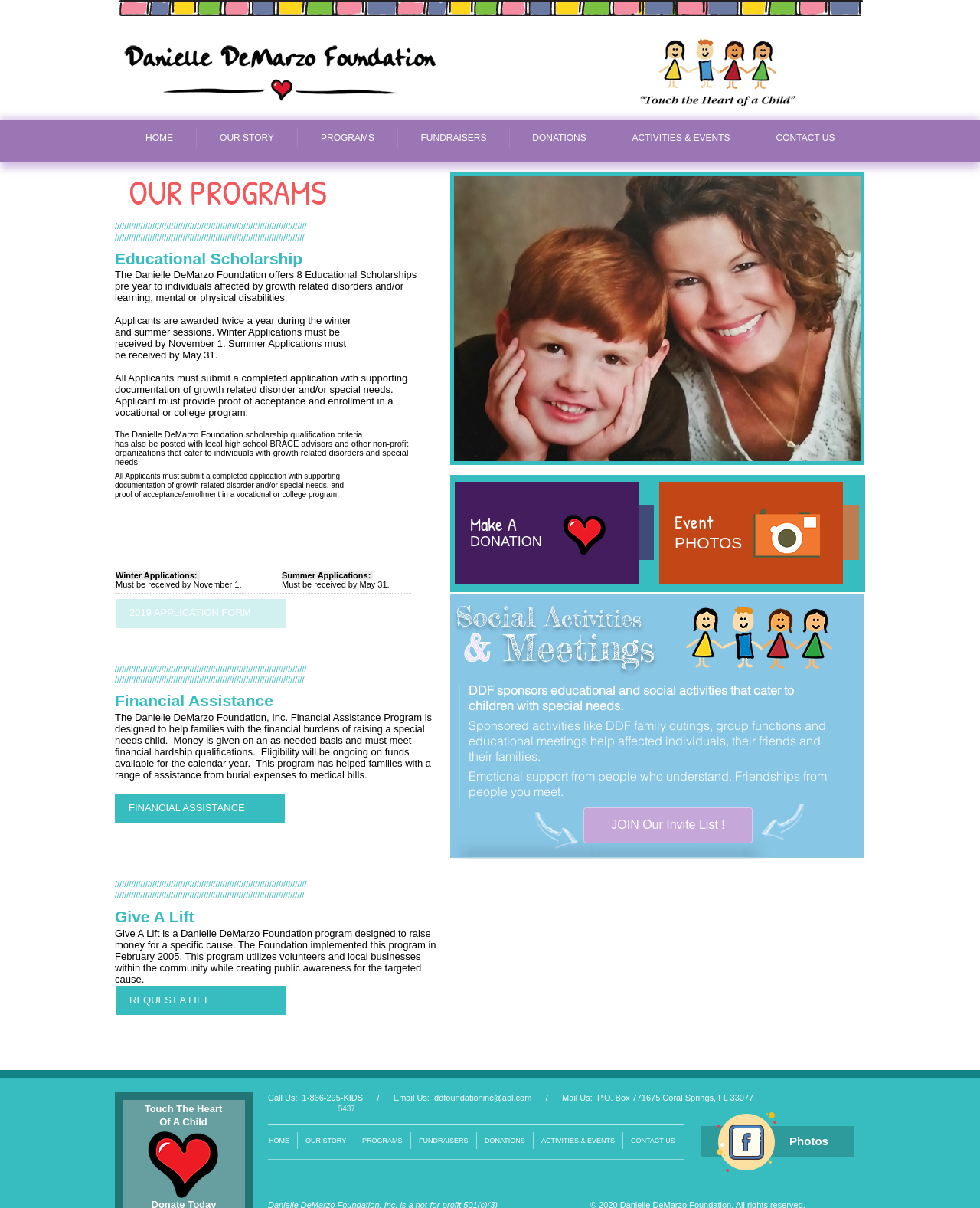Find and specify the bounding box coordinates that correspond to the clickable region for the instruction: "Click the 'FINANCIAL ASSISTANCE' link".

[0.117, 0.657, 0.291, 0.681]